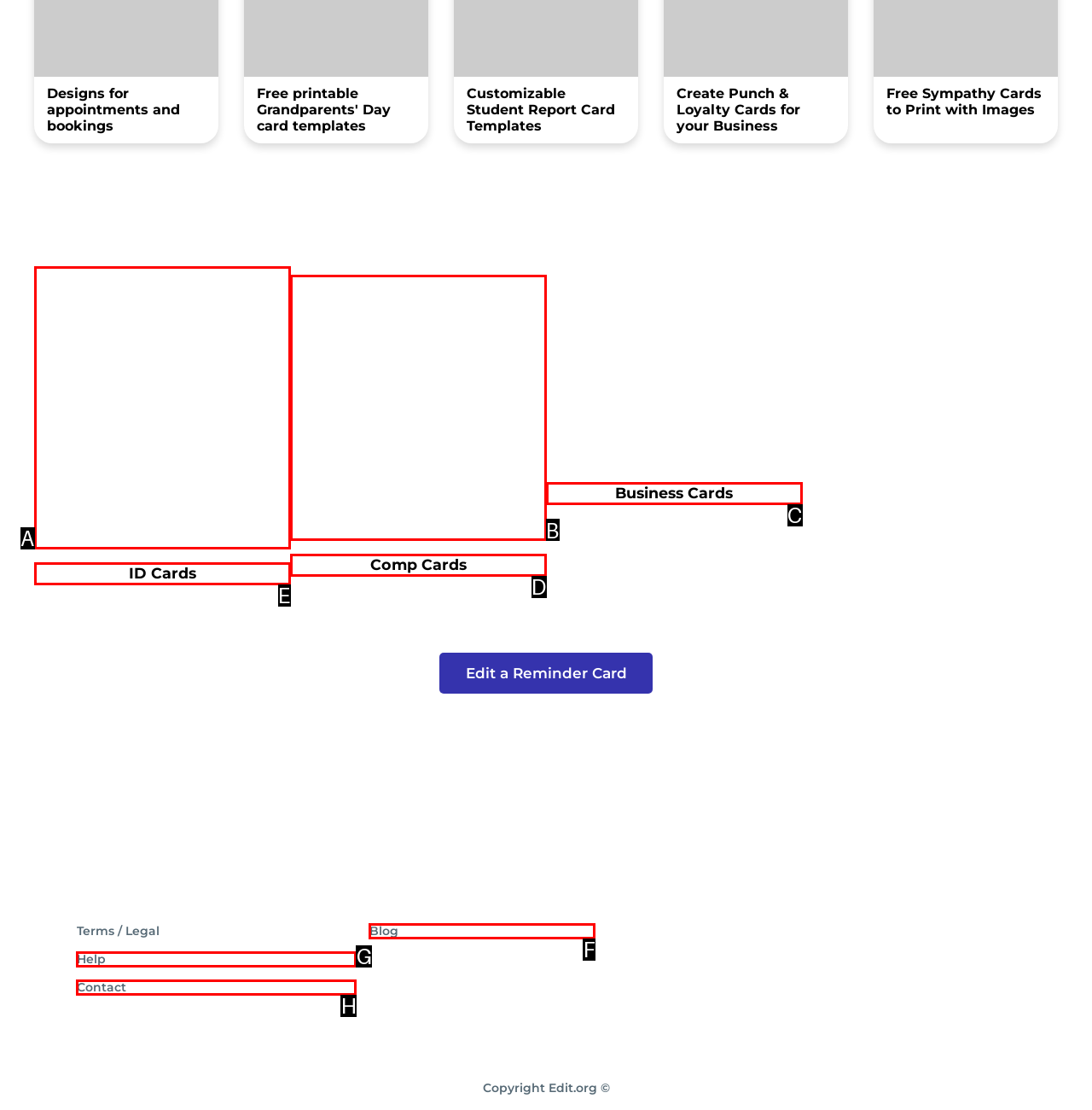Identify the appropriate choice to fulfill this task: Download a model comp card template
Respond with the letter corresponding to the correct option.

B